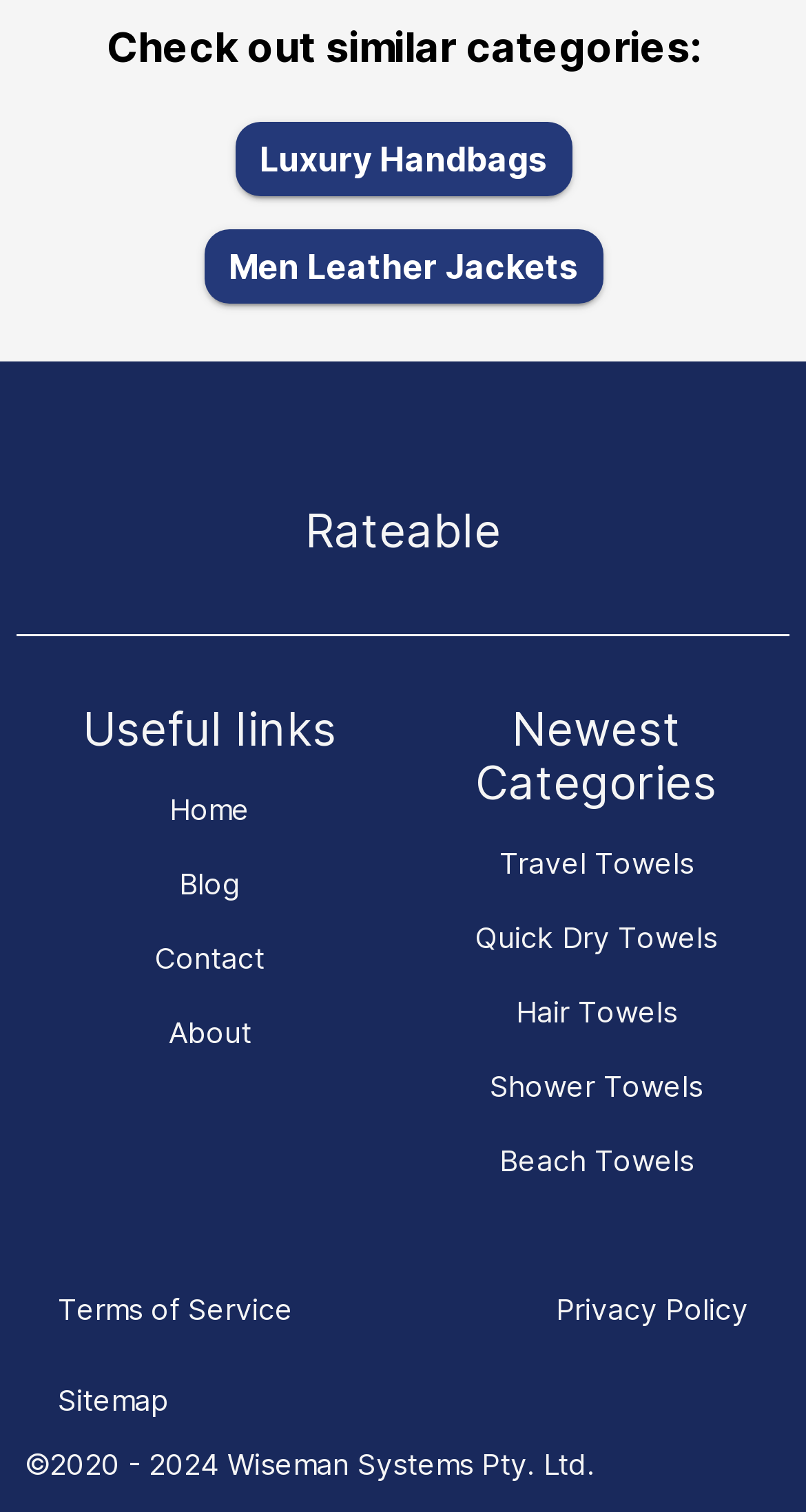What categories are similar to Luxury Handbags?
Based on the image content, provide your answer in one word or a short phrase.

Men Leather Jackets